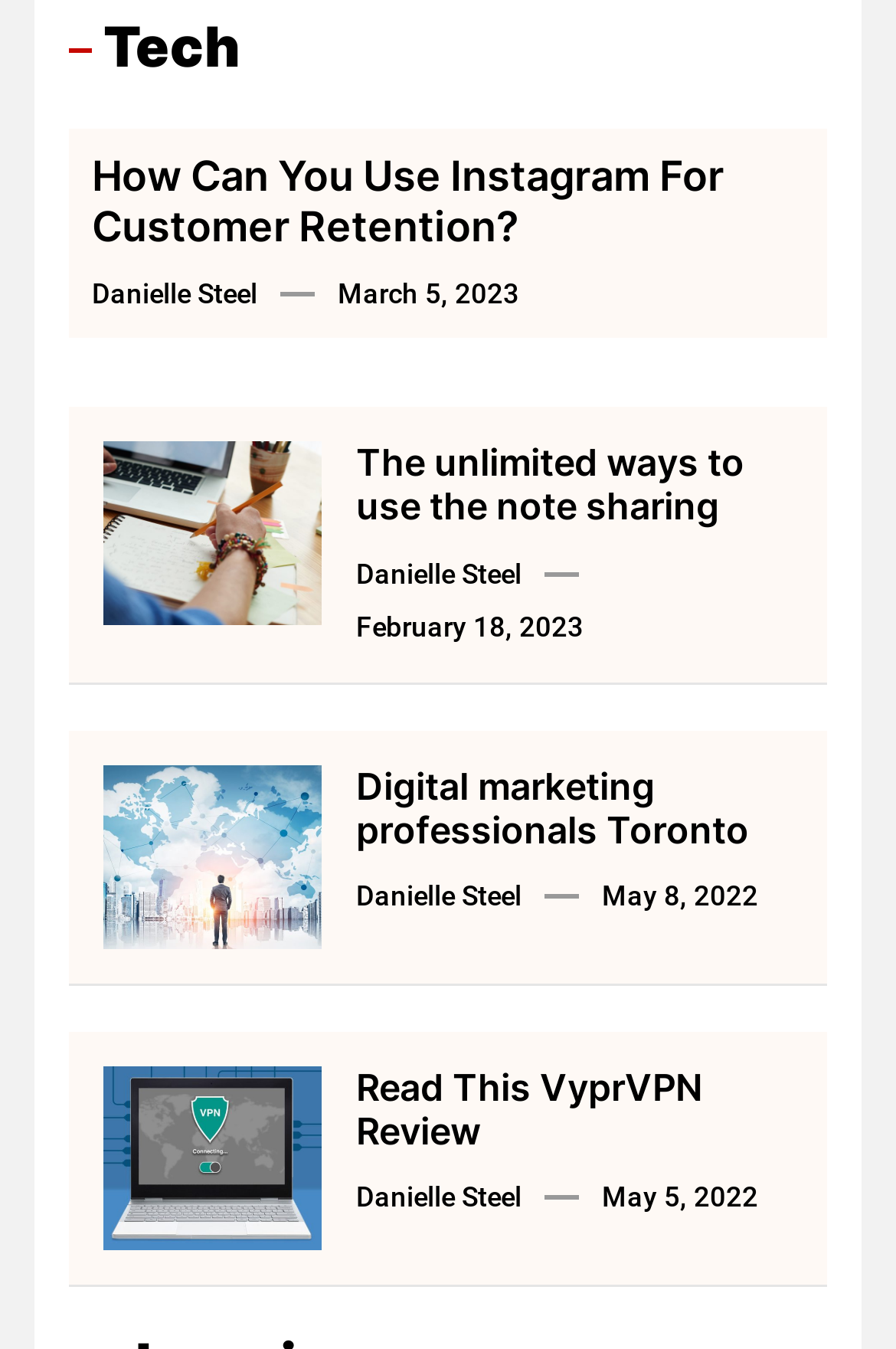Who is the author of the latest article?
Refer to the image and respond with a one-word or short-phrase answer.

Danielle Steel